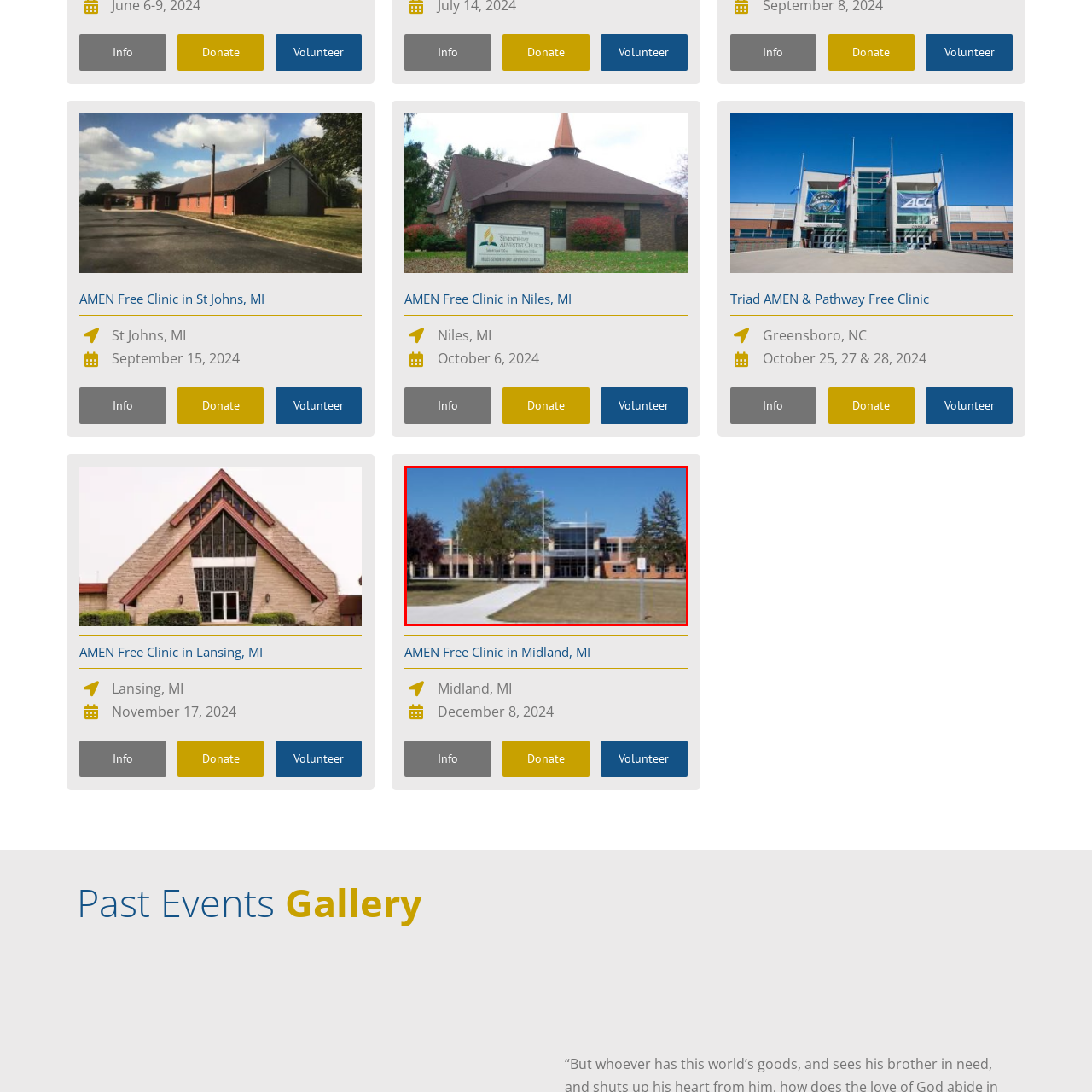Create a detailed description of the image enclosed by the red bounding box.

The image showcases the modern exterior of a building, likely a community center or clinic, set against a clear blue sky. The structure features large glass windows and a contemporary design with brick and concrete elements. Surrounding the building are well-maintained lawns with a few trees, contributing to a welcoming environment. A clearly defined pathway leads to the entrance, emphasizing accessibility. This is part of the AMEN Free Clinic in Lansing, MI, which offers various health services to the community. The clinic is scheduled to hold events throughout the year, with a significant one planned for November 17, 2024.